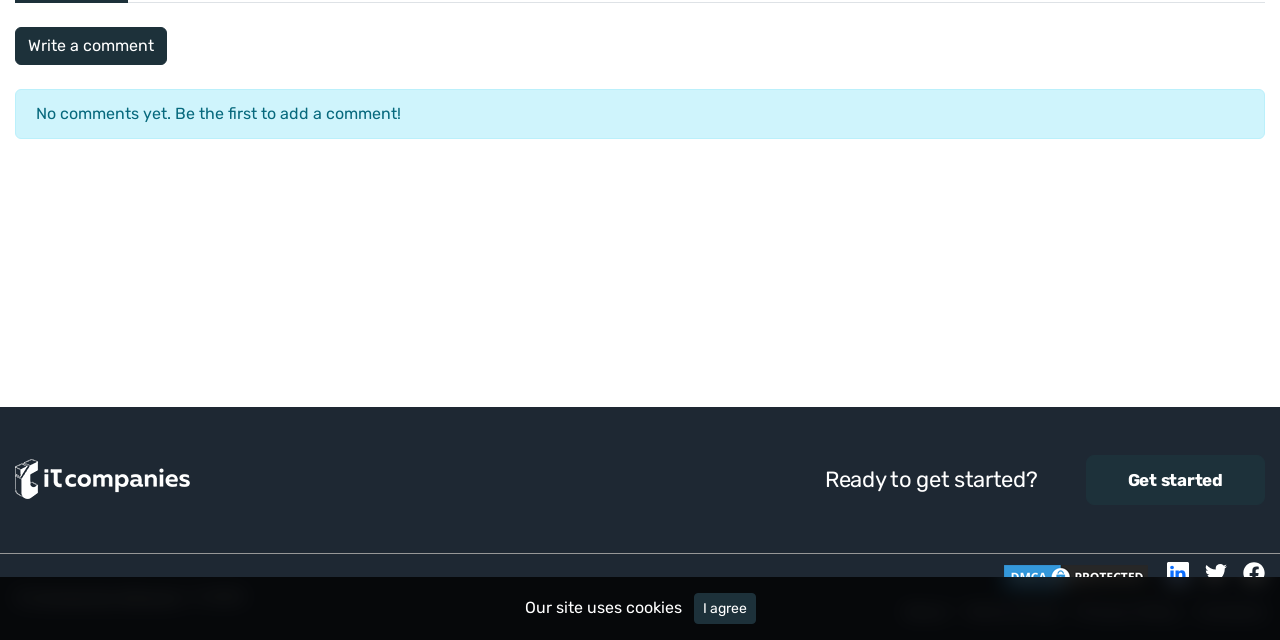Identify the bounding box coordinates for the UI element mentioned here: "Get started". Provide the coordinates as four float values between 0 and 1, i.e., [left, top, right, bottom].

[0.848, 0.711, 0.988, 0.789]